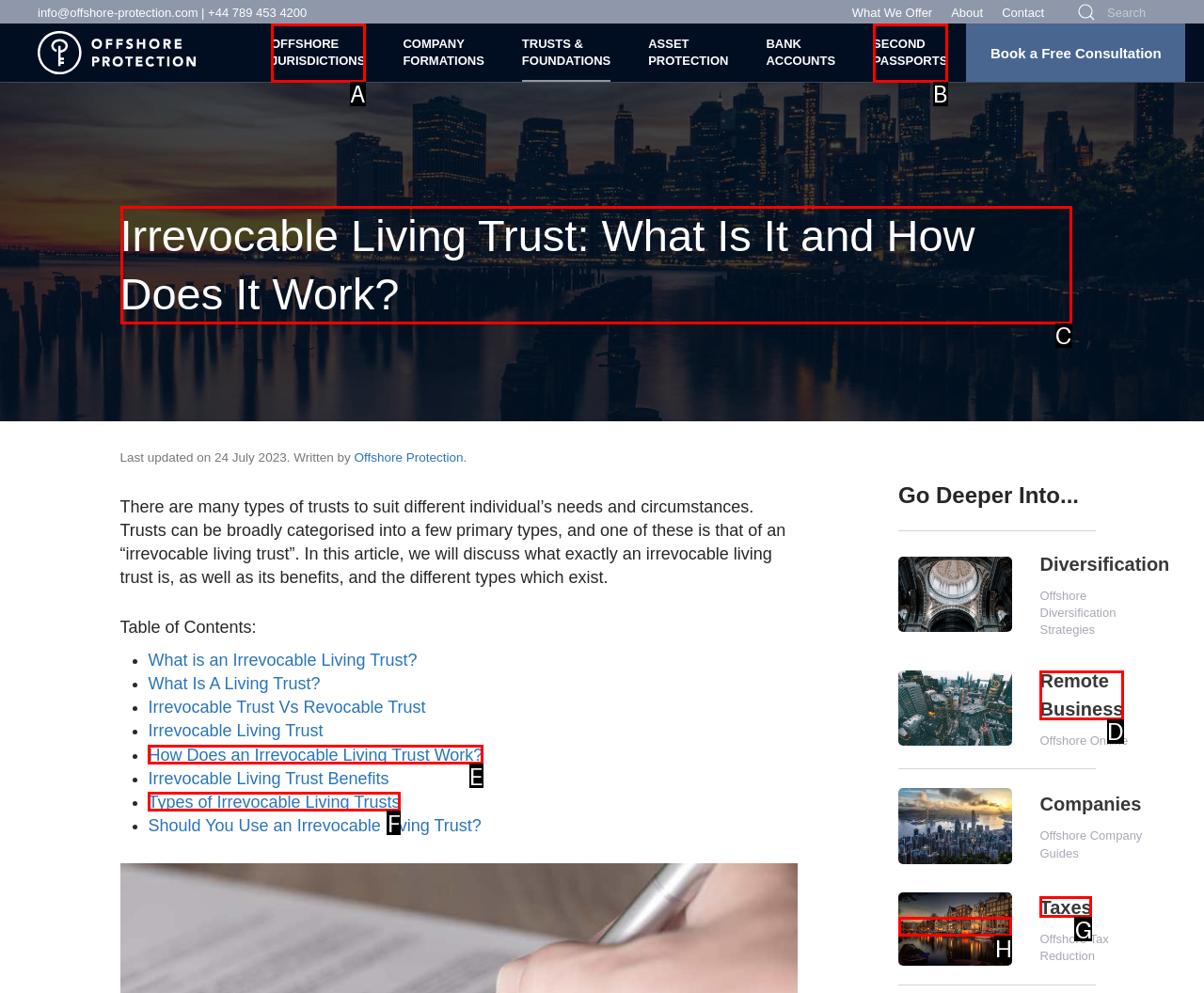Tell me which one HTML element you should click to complete the following task: Learn about irrevocable living trusts
Answer with the option's letter from the given choices directly.

C